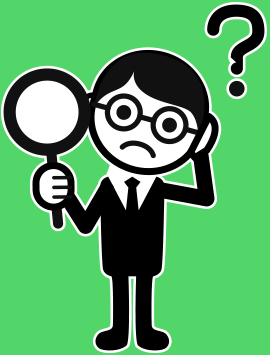Provide a thorough description of the image.

The image features a stylized character, depicted as a confused businessman, holding a magnifying glass in one hand. He appears to be pondering a question, as indicated by the question mark floating above his head. The character is presented in a minimalist, black and white design against a vibrant green background. This visual effectively conveys a sense of inquiry or uncertainty, likely relating to the context of the message, which emphasizes the importance of domain renewal. The overall design suggests a need for clarity or assistance, aligning with the theme of navigating domain management and renewal processes.